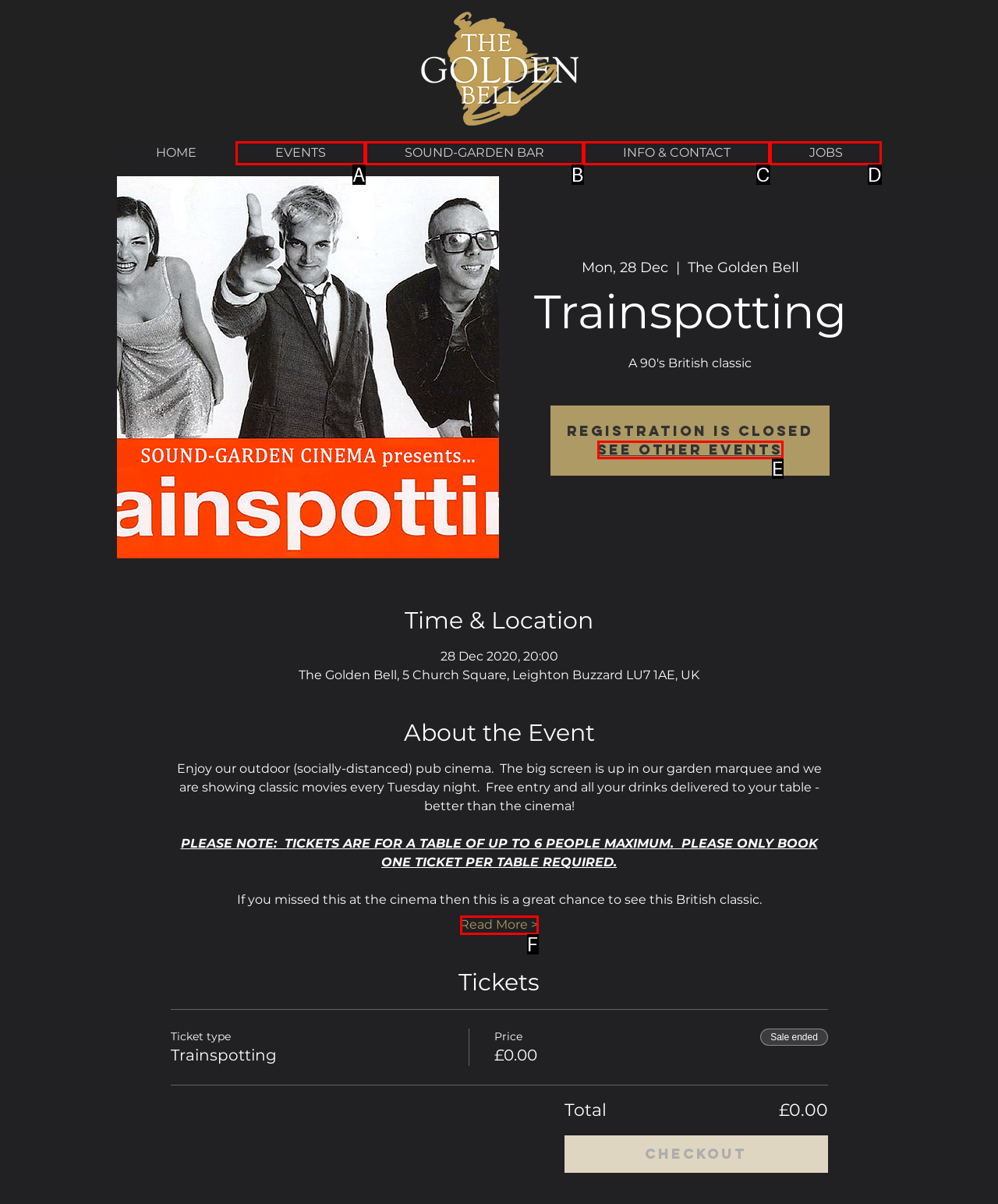Which option is described as follows: SOUND-GARDEN BAR
Answer with the letter of the matching option directly.

B